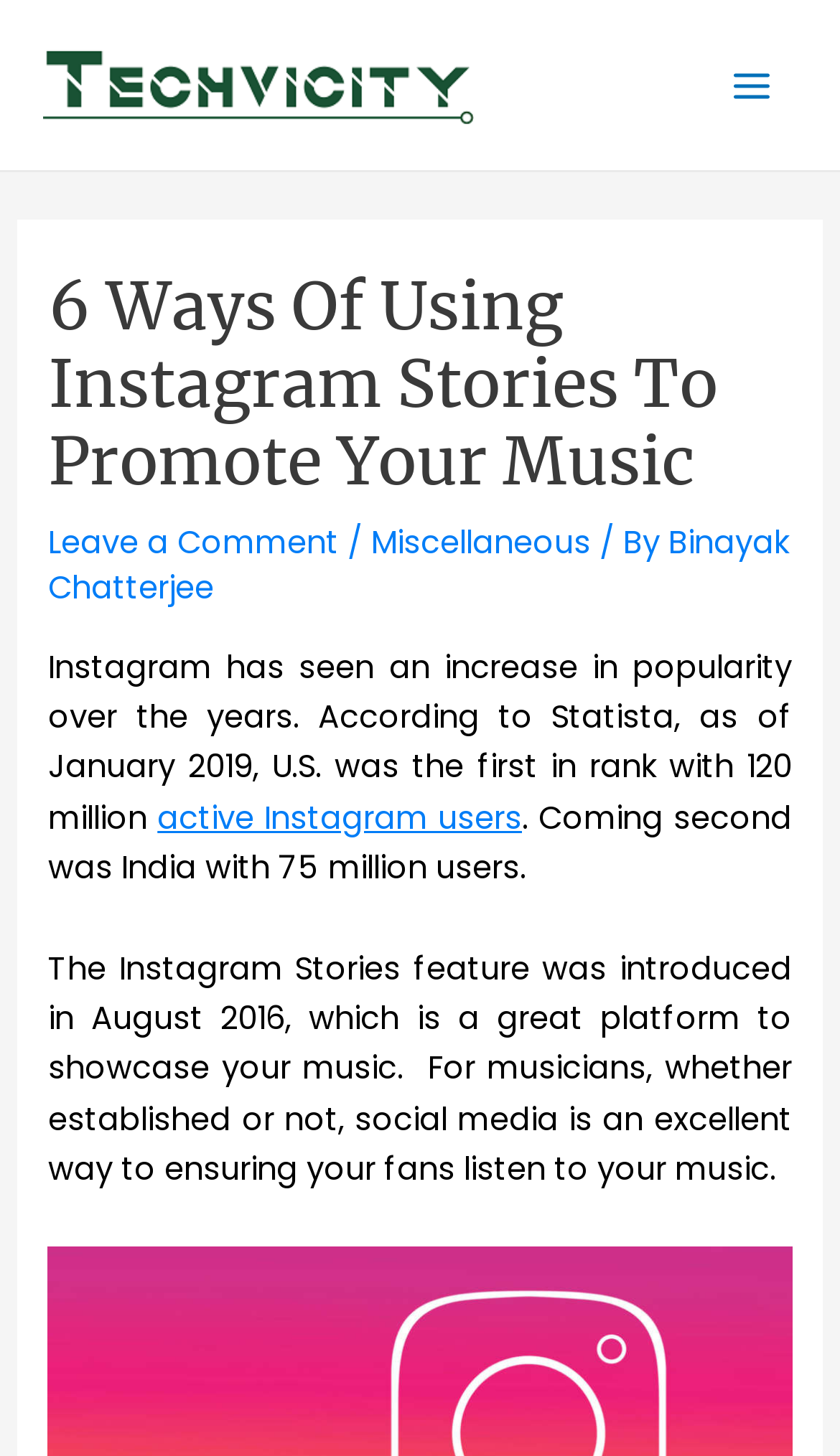Please find the bounding box for the UI element described by: "Carriers".

None